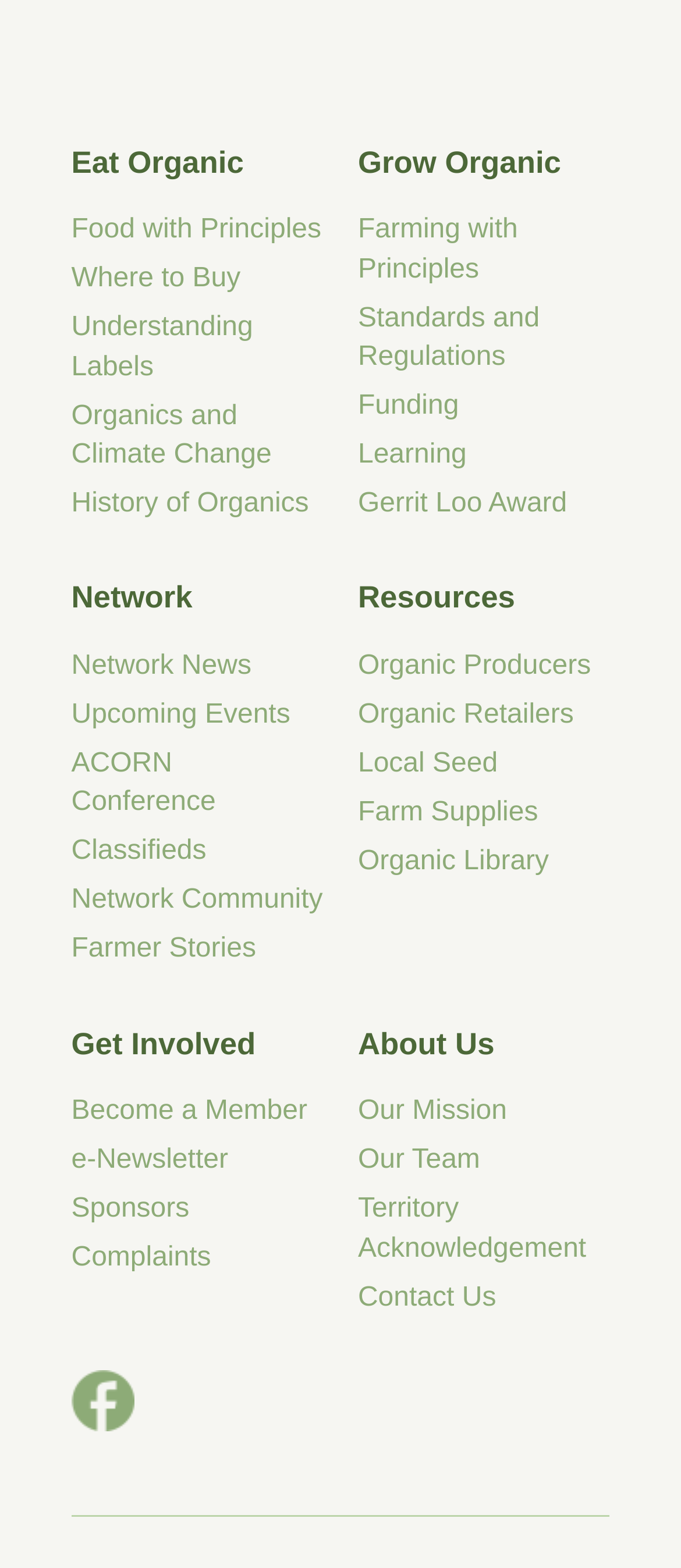Can you specify the bounding box coordinates of the area that needs to be clicked to fulfill the following instruction: "Explore 'Farming with Principles'"?

[0.526, 0.137, 0.76, 0.181]